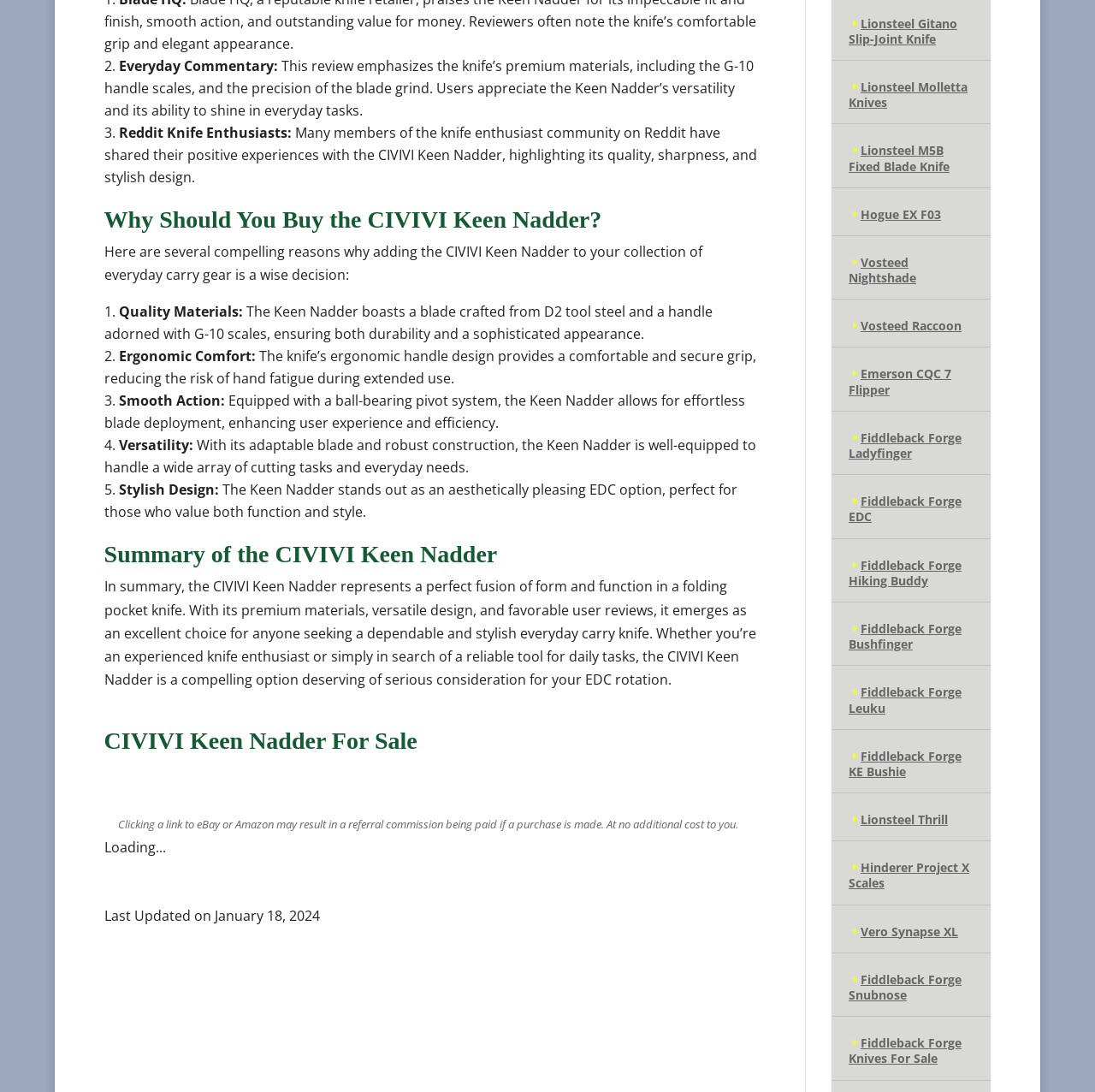What is the material of the blade?
Refer to the image and answer the question using a single word or phrase.

D2 tool steel